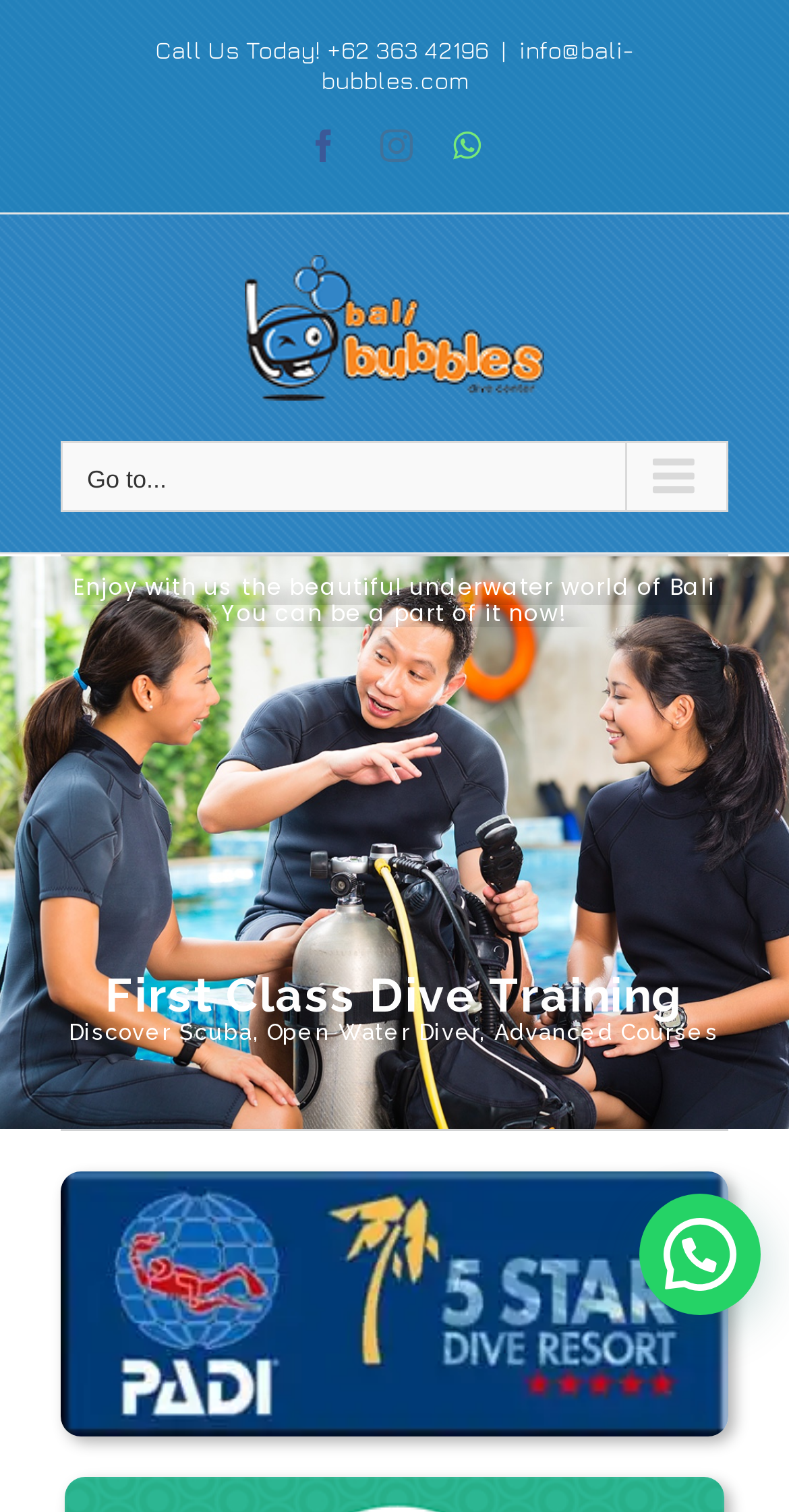Please use the details from the image to answer the following question comprehensively:
What is the email address to contact?

I found the email address by looking at the top section of the webpage, where it says 'info@bali-bubbles.com' next to the phone number.